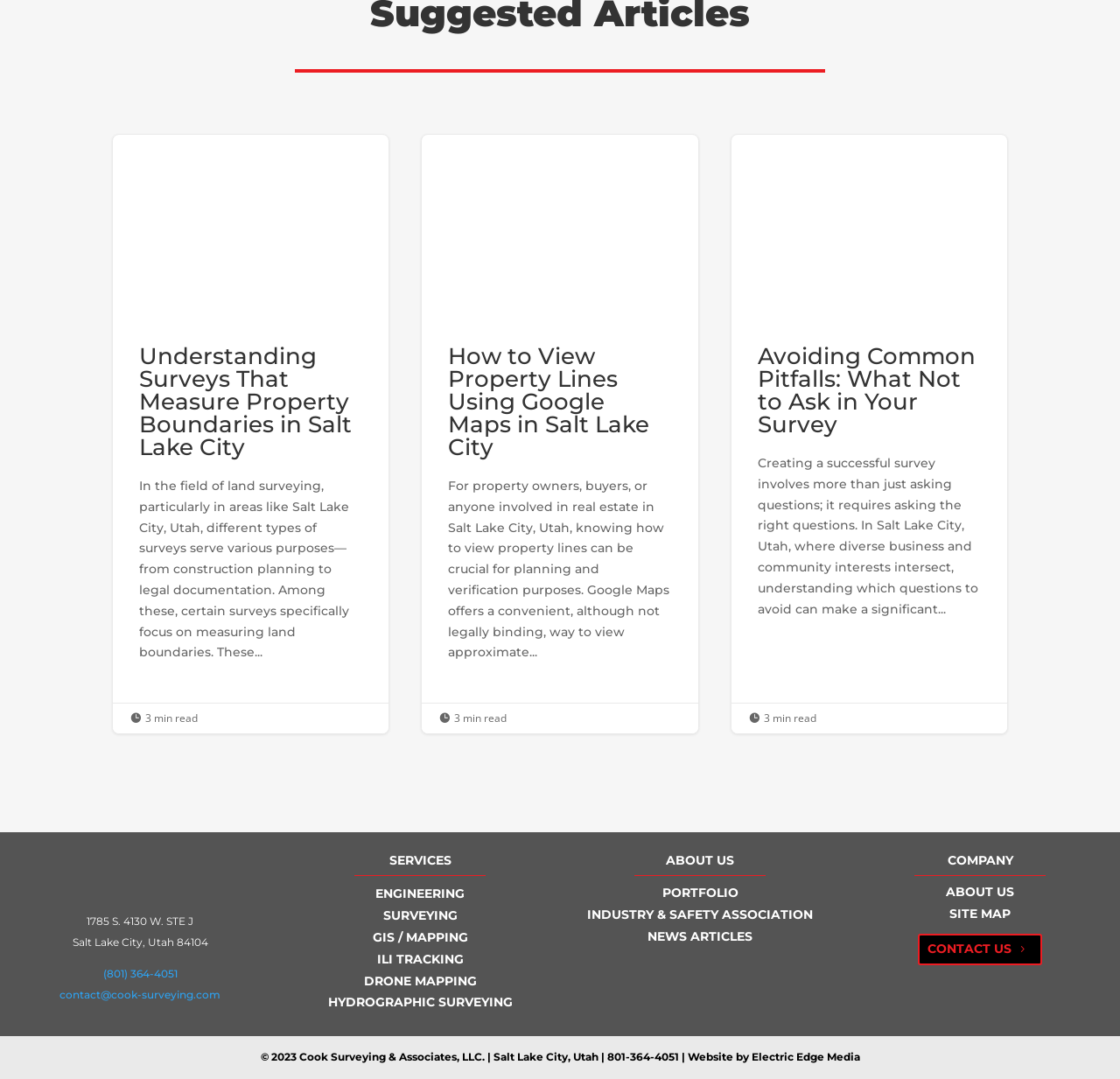Determine the bounding box coordinates of the clickable region to execute the instruction: "View property lines using Google Maps in Salt Lake City". The coordinates should be four float numbers between 0 and 1, denoted as [left, top, right, bottom].

[0.377, 0.125, 0.623, 0.287]